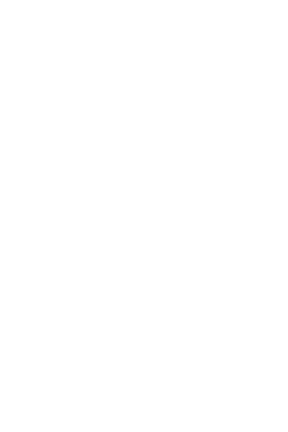What is Alamo Saddlery known for?
Using the image, provide a detailed and thorough answer to the question.

The caption highlights that Alamo Saddlery has built a reputation for high-quality tack and saddles, which is a result of Roy's extensive experience in western saddle manufacturing.